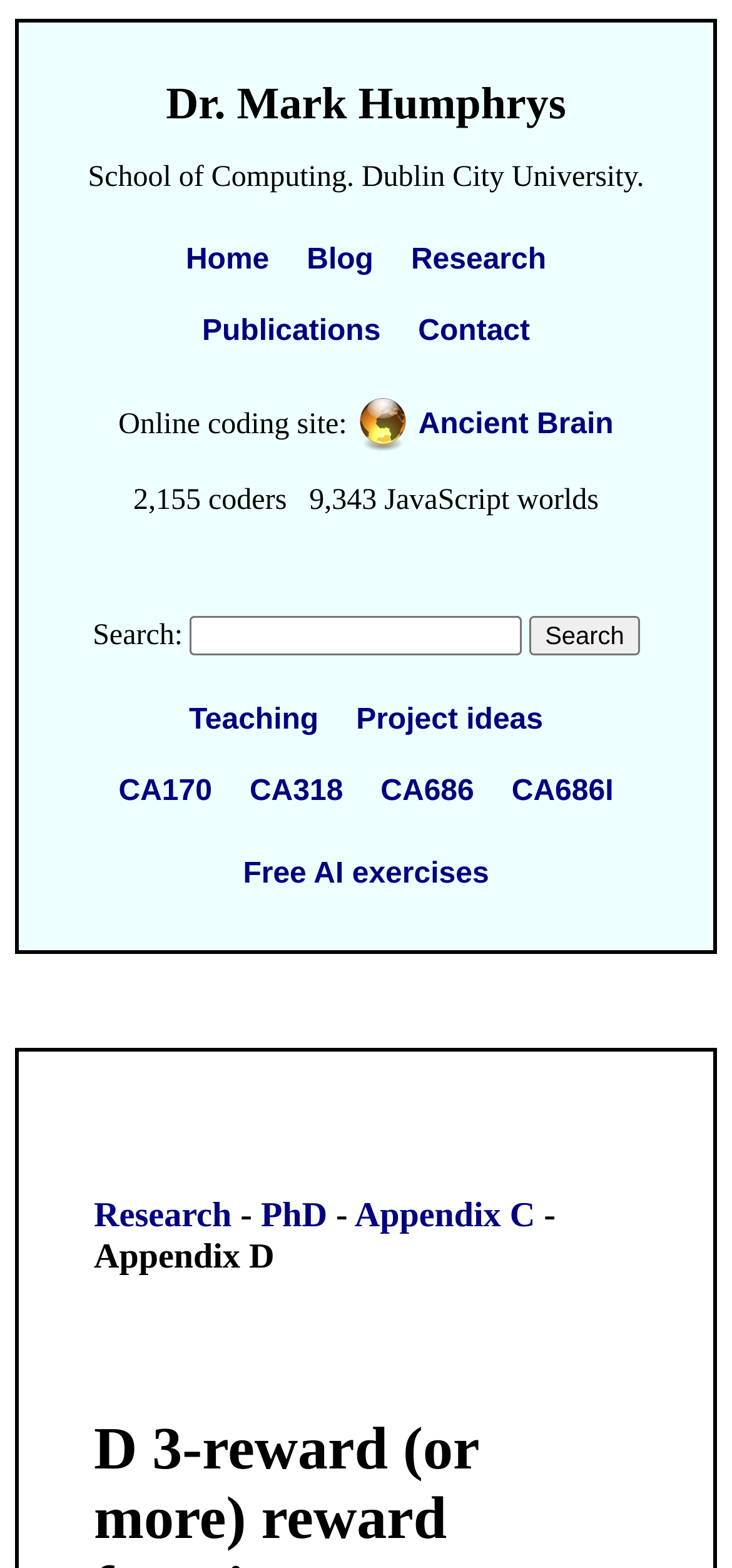Specify the bounding box coordinates of the area that needs to be clicked to achieve the following instruction: "search for something".

[0.724, 0.393, 0.873, 0.418]